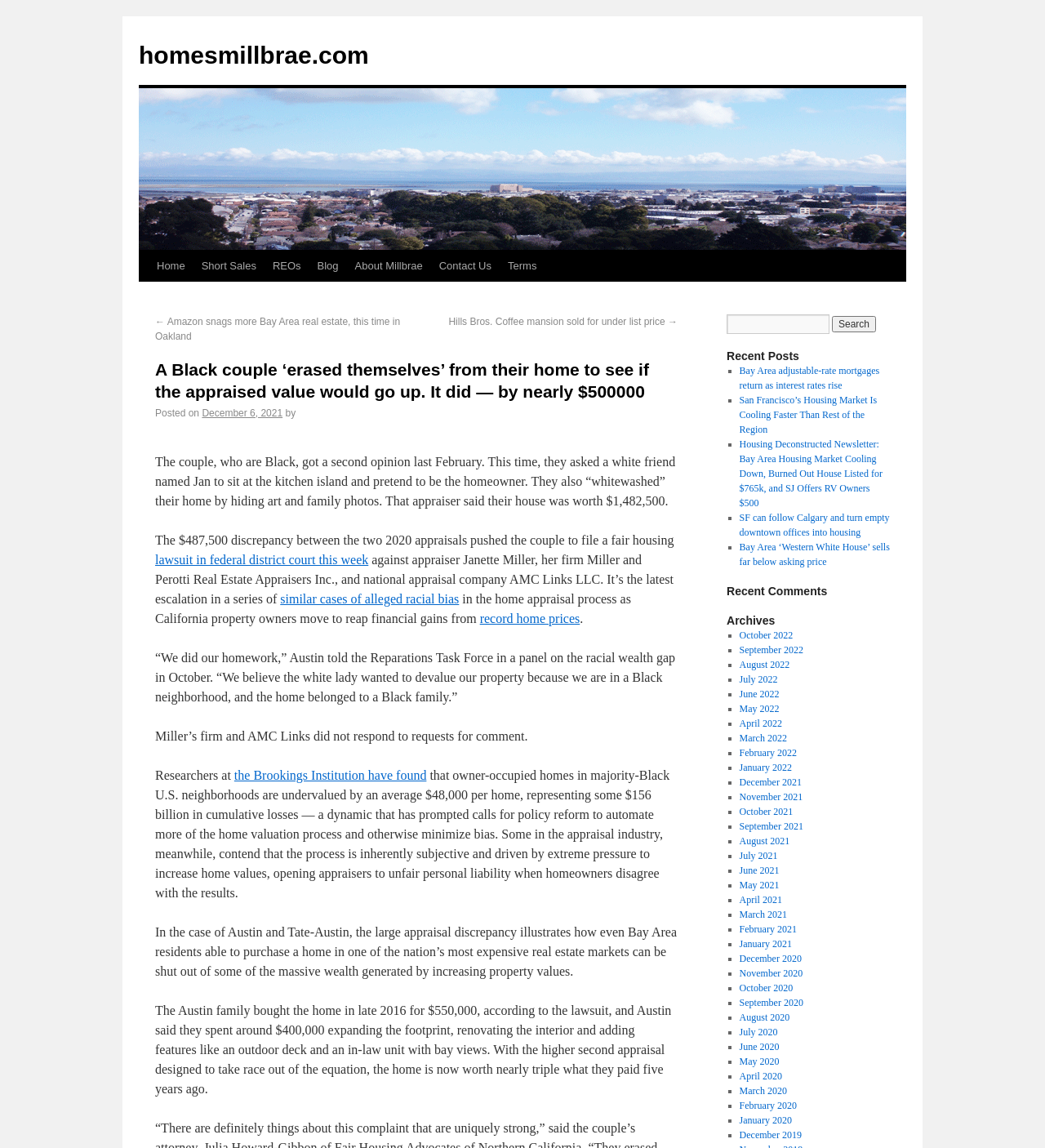Locate the bounding box coordinates of the clickable area to execute the instruction: "read the 'Recent Posts' section". Provide the coordinates as four float numbers between 0 and 1, represented as [left, top, right, bottom].

[0.695, 0.304, 0.852, 0.317]